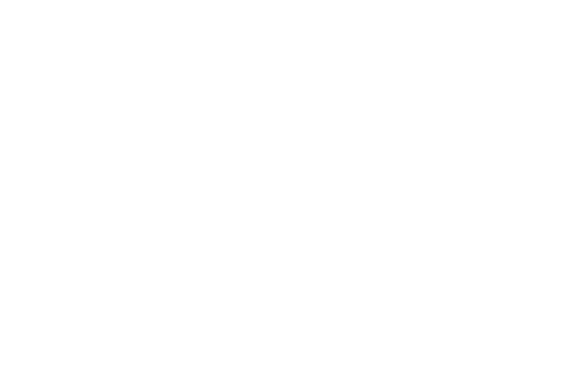Please answer the following question using a single word or phrase: What is the current price of the Paola dining table set?

3490.–